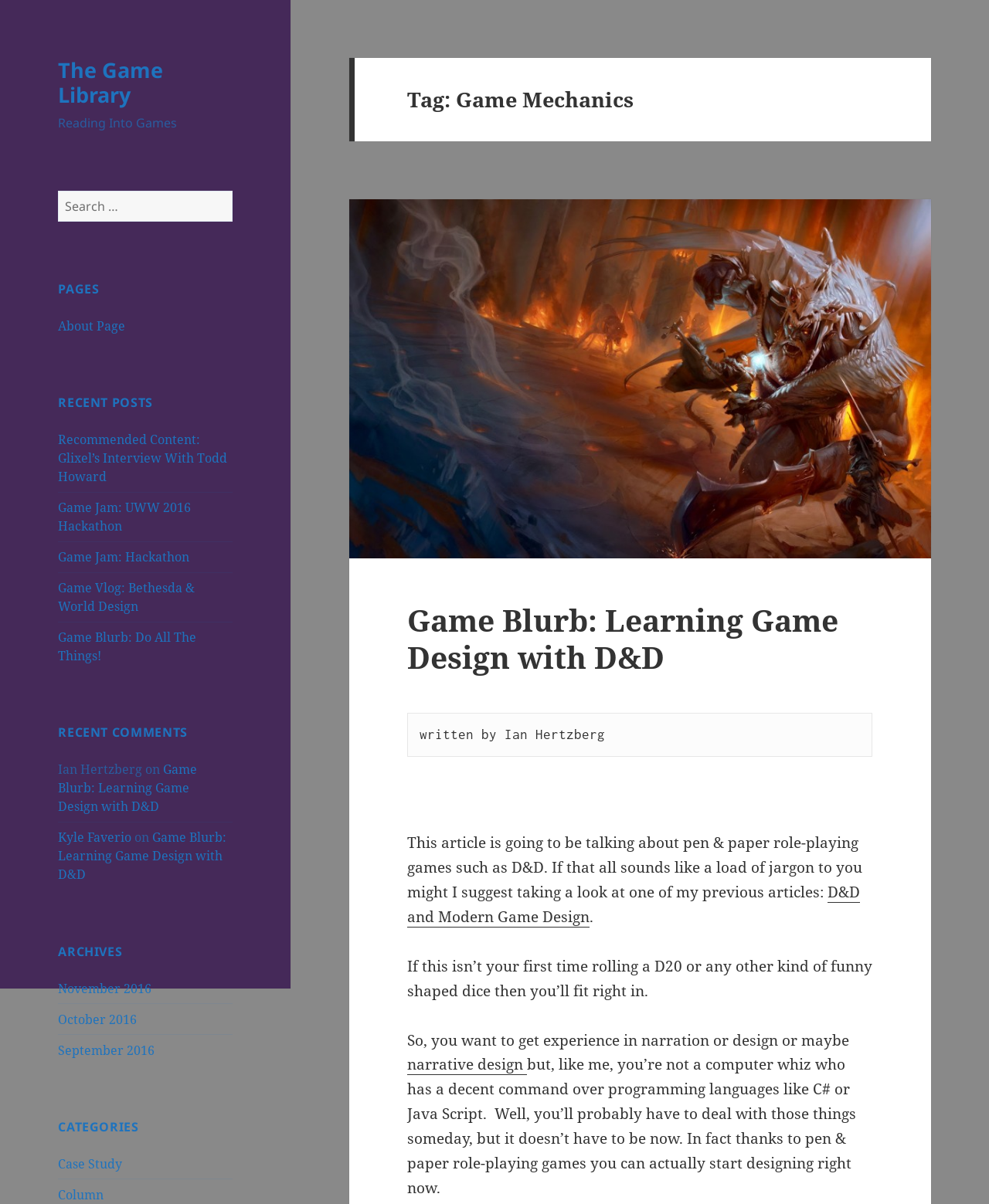What type of content is featured on the website?
Based on the image, respond with a single word or phrase.

Game-related content